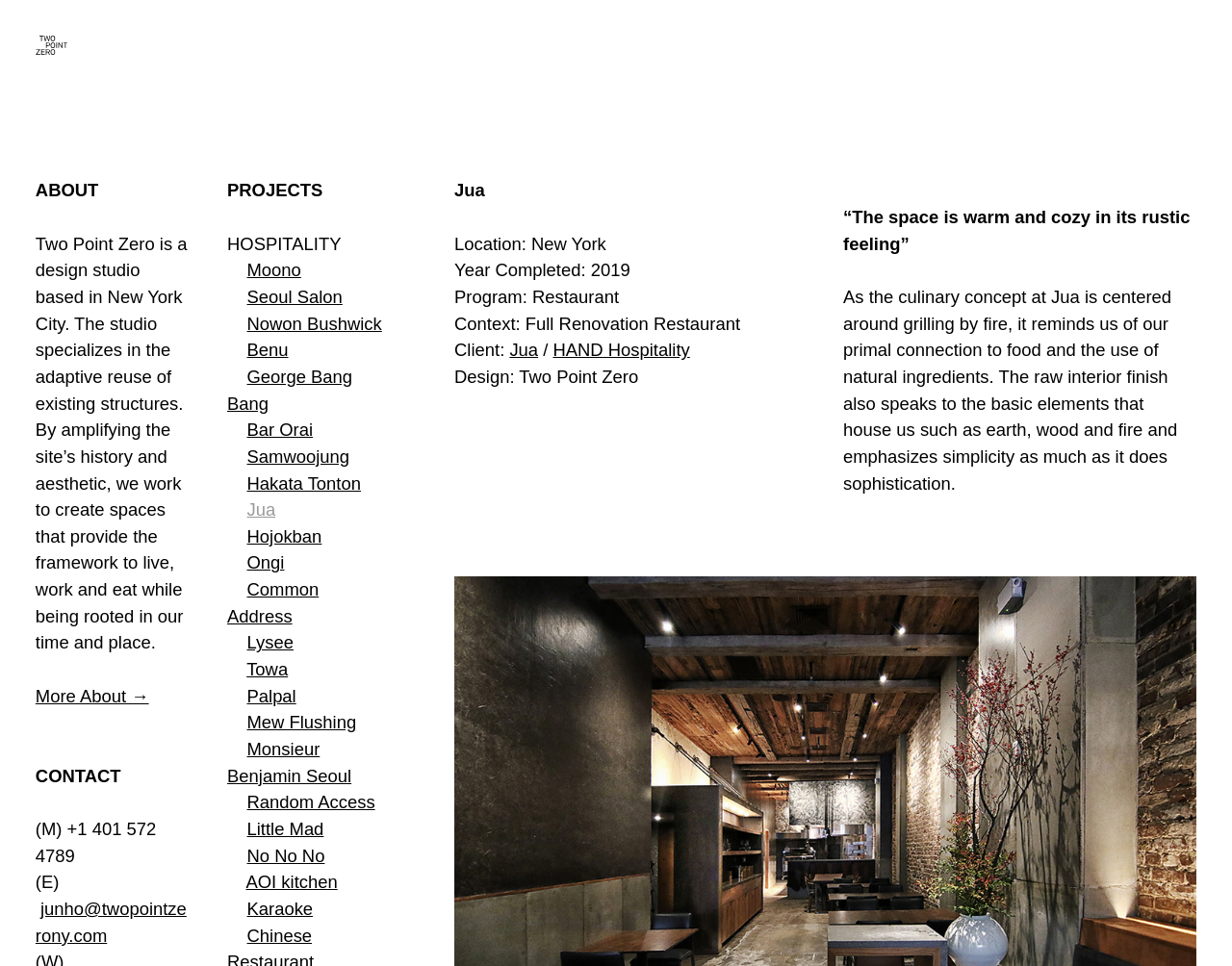Please identify the bounding box coordinates of the element on the webpage that should be clicked to follow this instruction: "Visit the 'Jua' project page". The bounding box coordinates should be given as four float numbers between 0 and 1, formatted as [left, top, right, bottom].

[0.2, 0.517, 0.224, 0.538]